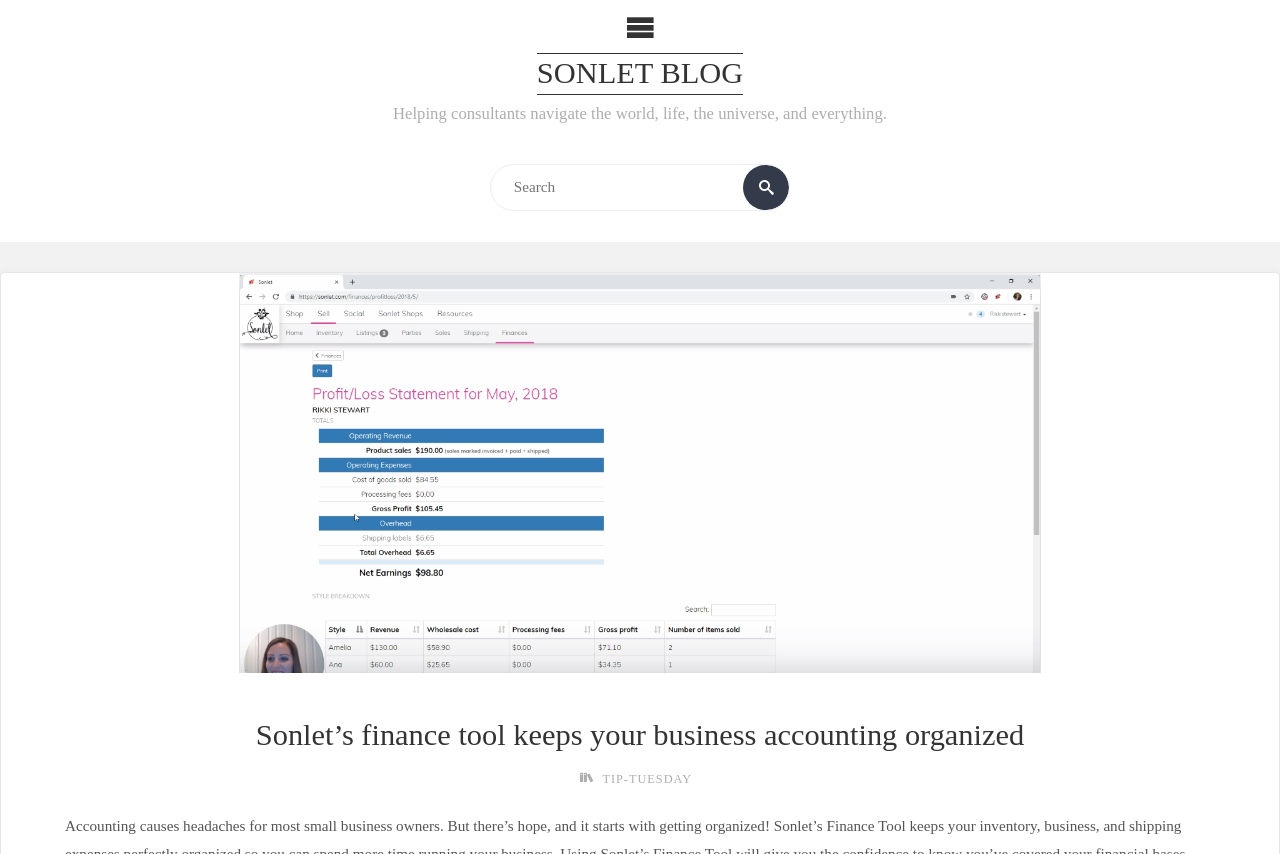Please respond to the question with a concise word or phrase:
What is the function of the button with the magnifying glass icon?

Search